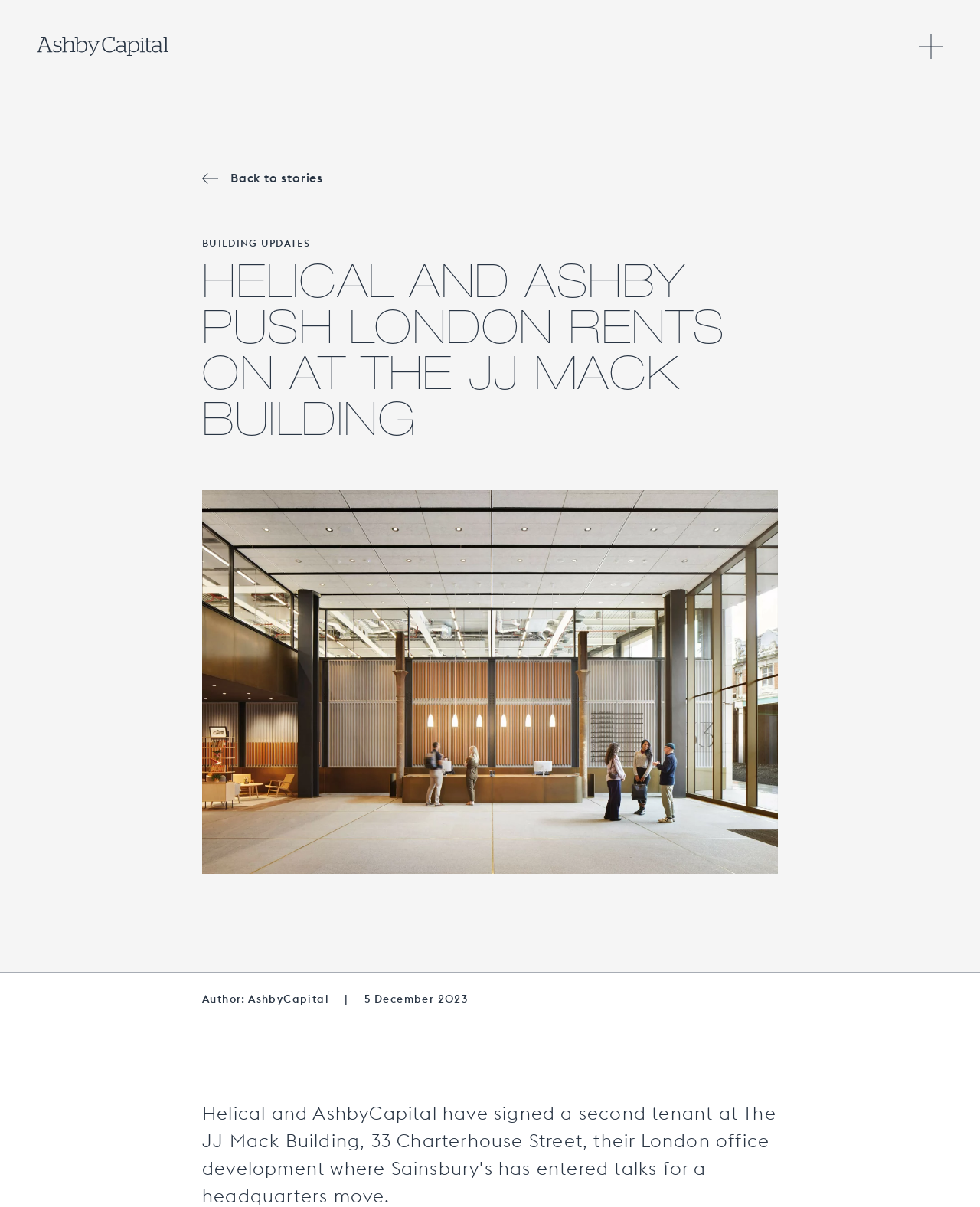Respond to the question with just a single word or phrase: 
What is the logo of the website?

AshbyCapital